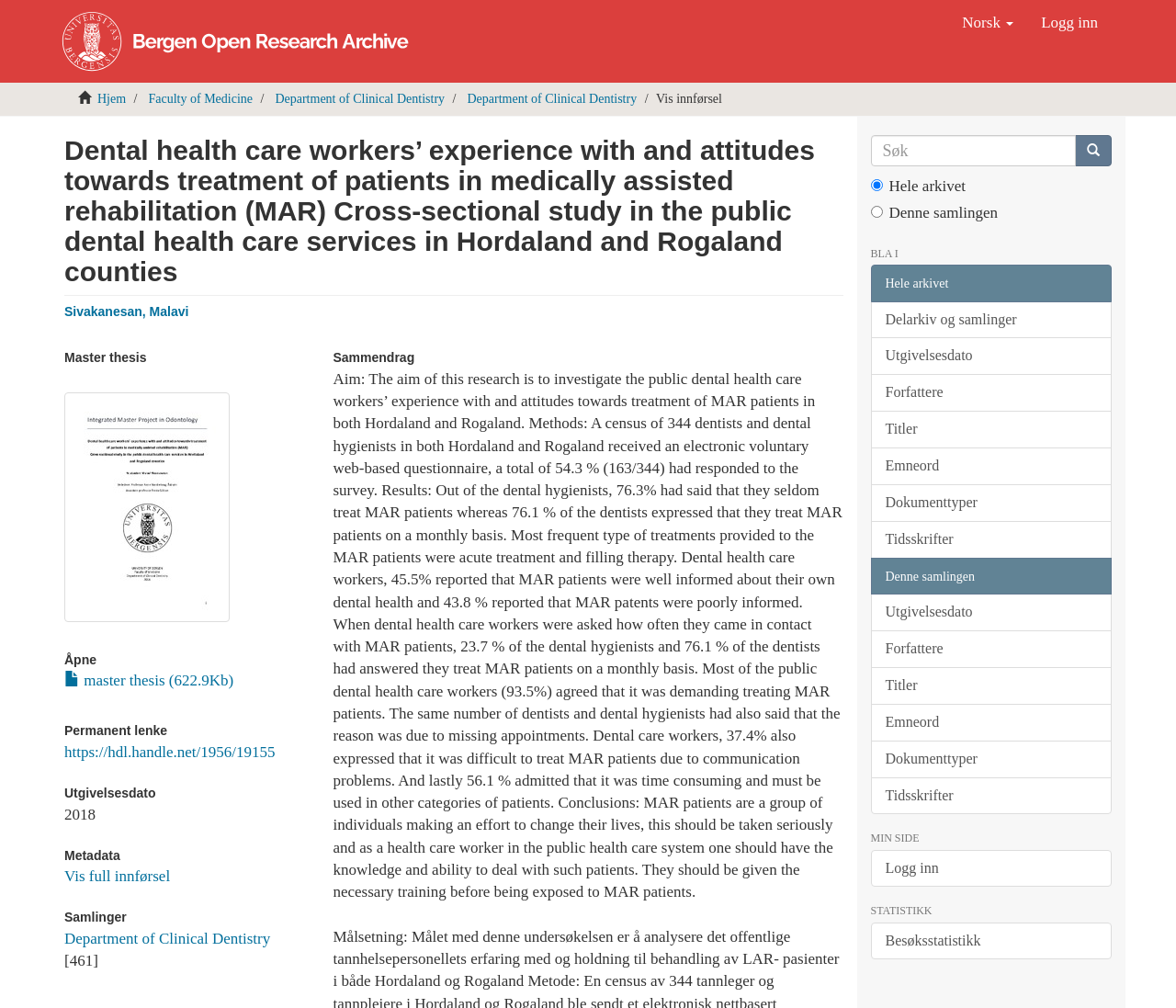Answer the question using only a single word or phrase: 
What is the most frequent type of treatment provided to MAR patients?

Acute treatment and filling therapy